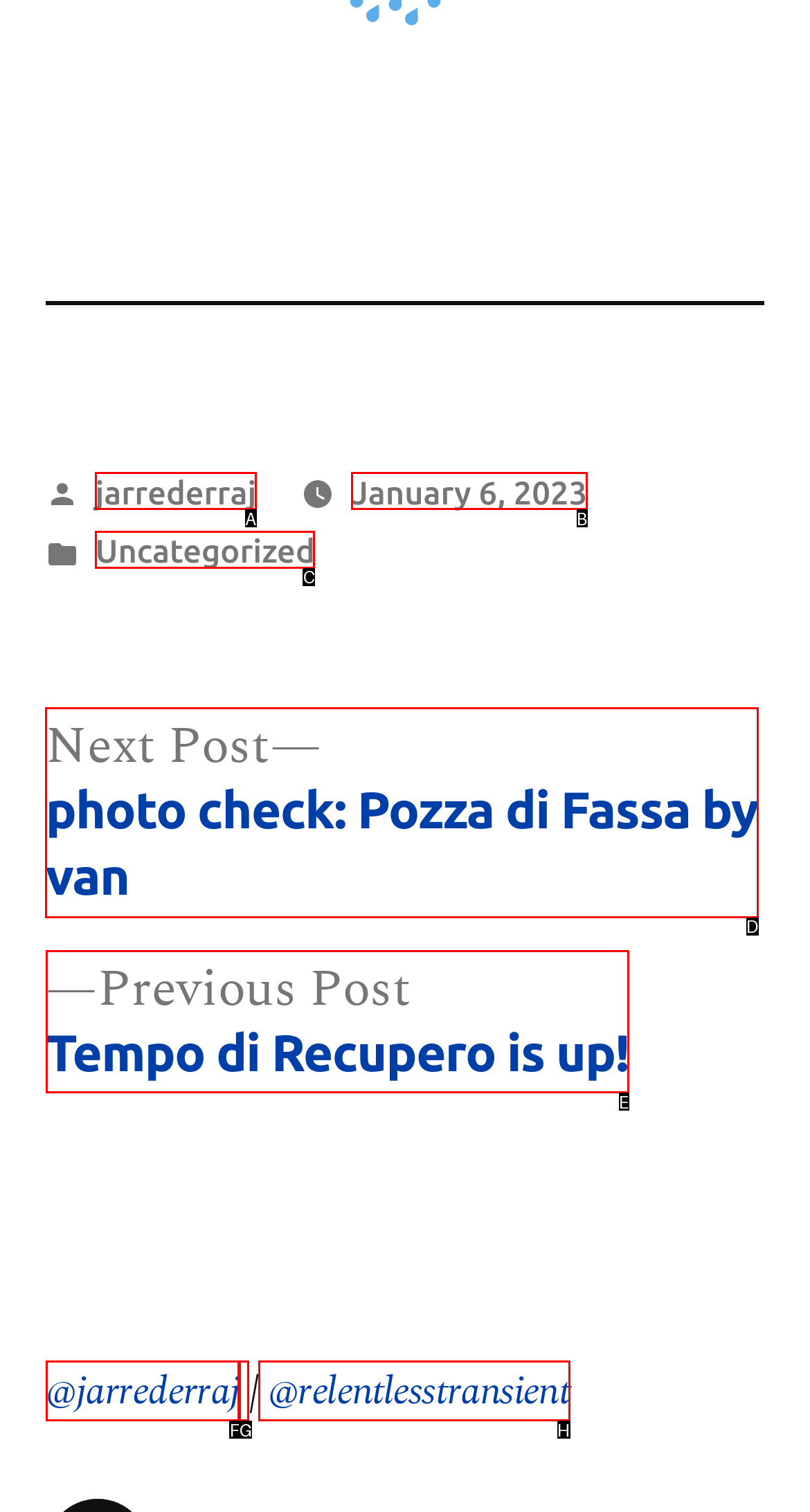Select the HTML element that needs to be clicked to perform the task: Go to next post. Reply with the letter of the chosen option.

D